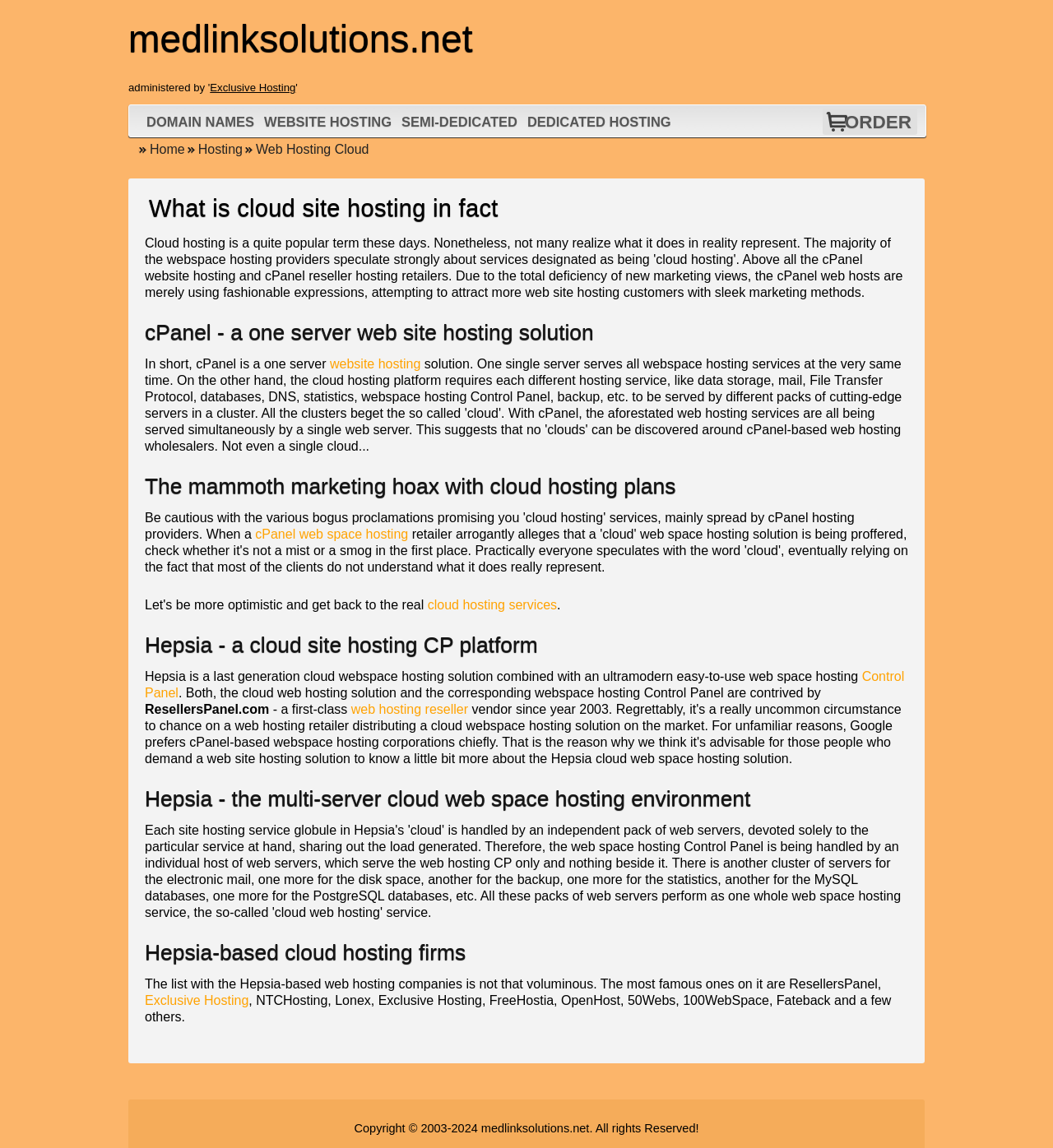Can you look at the image and give a comprehensive answer to the question:
What is the purpose of the webpage?

The purpose of the webpage appears to be educational, aiming to explain the concept of cloud web hosting and its various aspects, including cPanel and Hepsia-based cloud hosting solutions. The webpage provides detailed information on these topics, suggesting that its primary goal is to inform and educate readers about cloud web hosting.